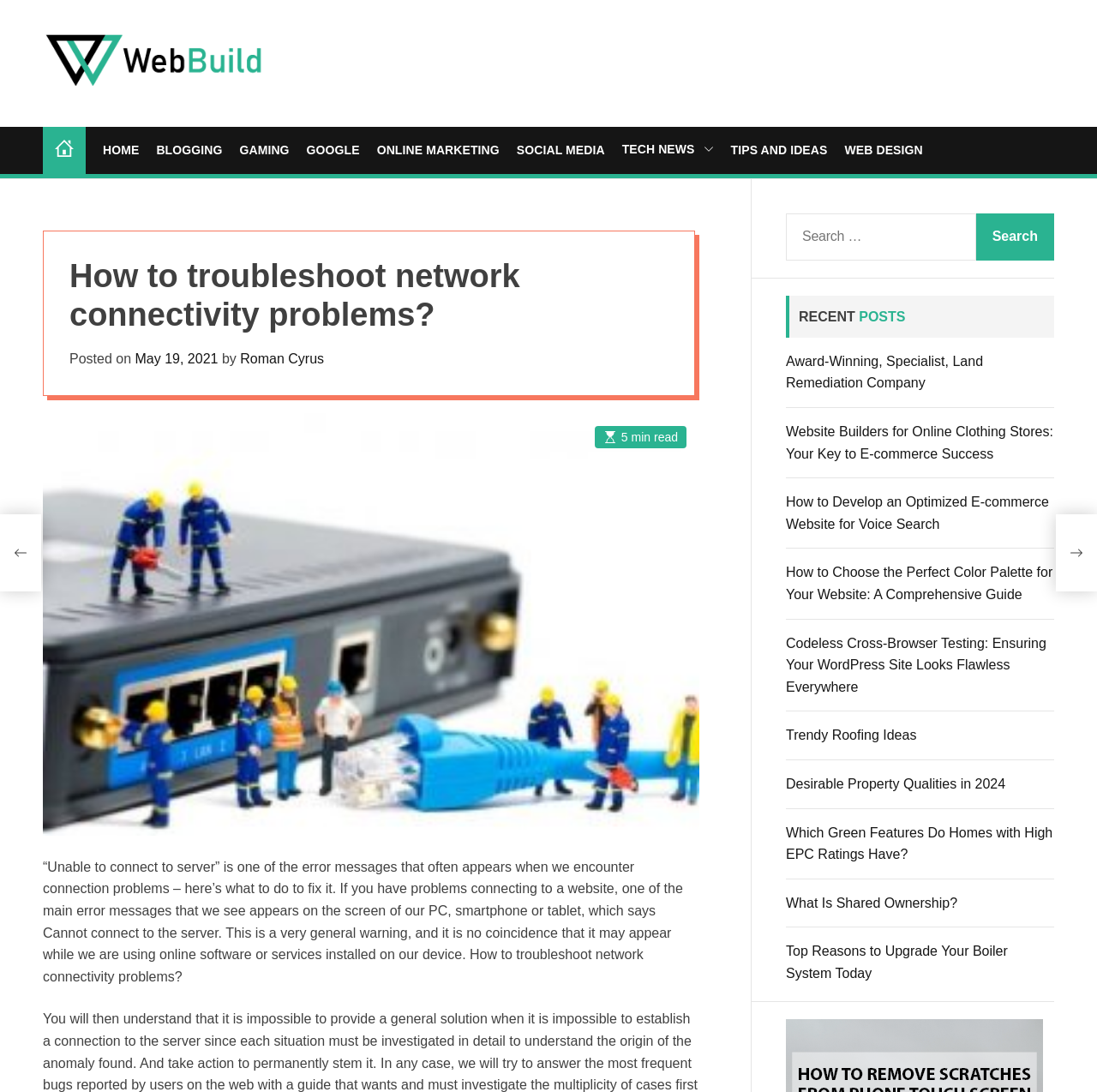Pinpoint the bounding box coordinates of the clickable area needed to execute the instruction: "View the 'How to troubleshoot network connectivity problems?' article". The coordinates should be specified as four float numbers between 0 and 1, i.e., [left, top, right, bottom].

[0.063, 0.235, 0.609, 0.307]